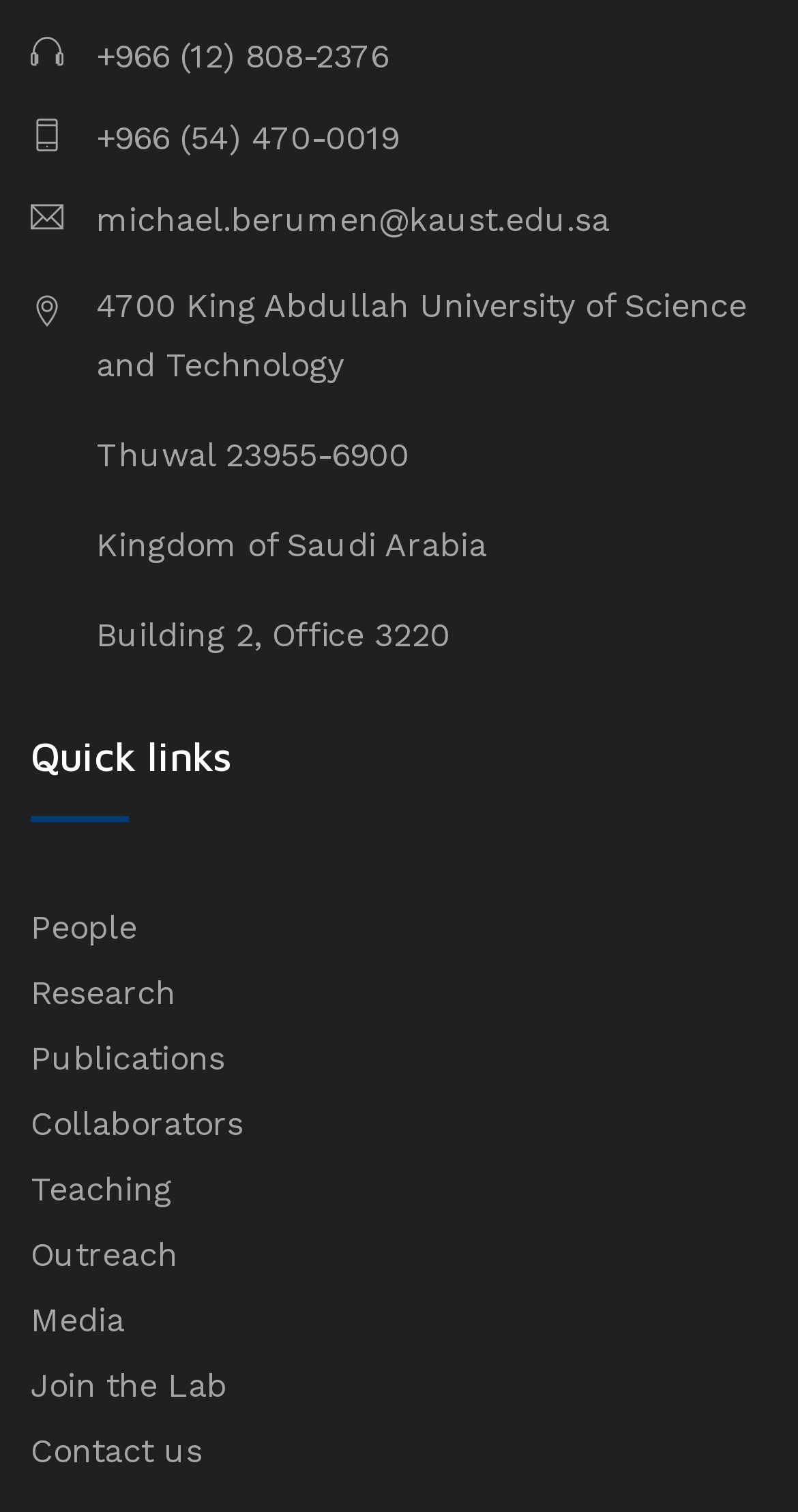What is the office number of the lab?
Refer to the image and provide a detailed answer to the question.

The office number of the lab can be found at the top of the webpage, which is Building 2, Office 3220.